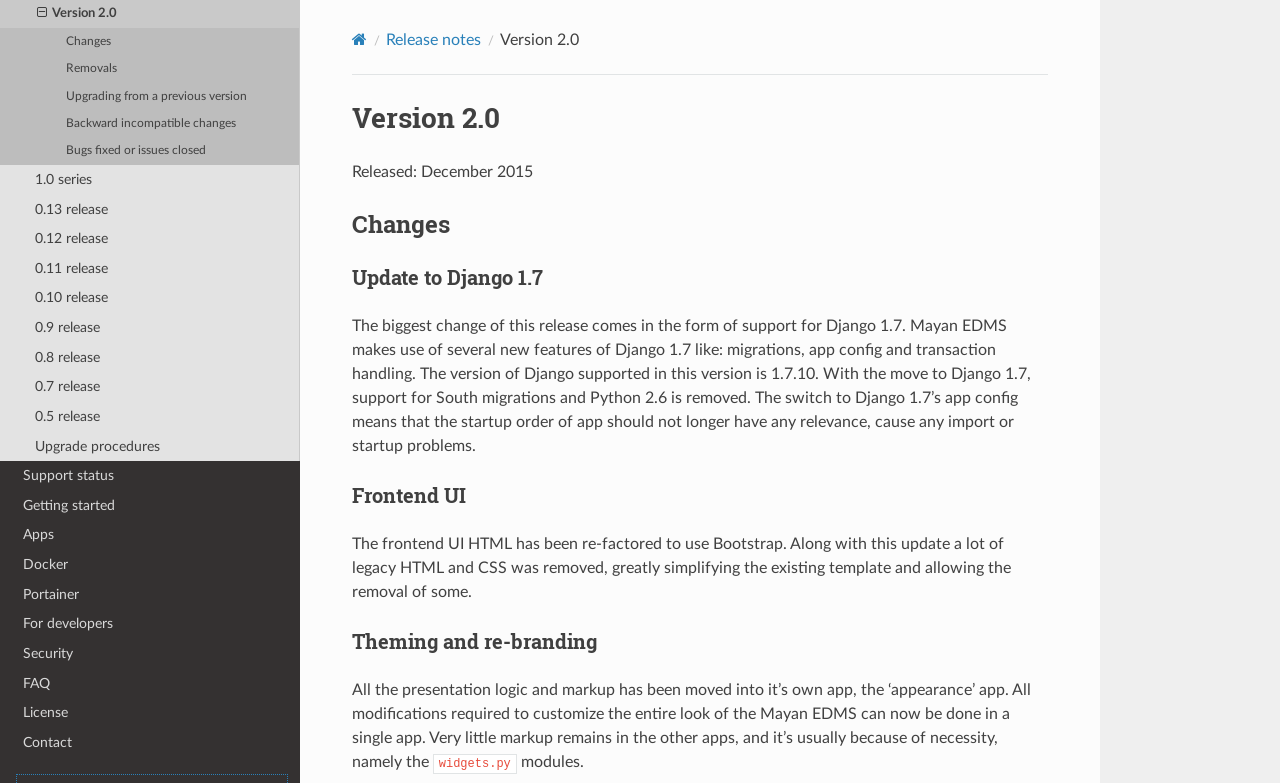Examine the image and give a thorough answer to the following question:
What is the new feature of Django used in Mayan EDMS 2.0?

The static text 'The biggest change of this release comes in the form of support for Django 1.7. Mayan EDMS makes use of several new features of Django 1.7 like: migrations, app config and transaction handling.' indicates that migrations is one of the new features of Django used in Mayan EDMS 2.0.